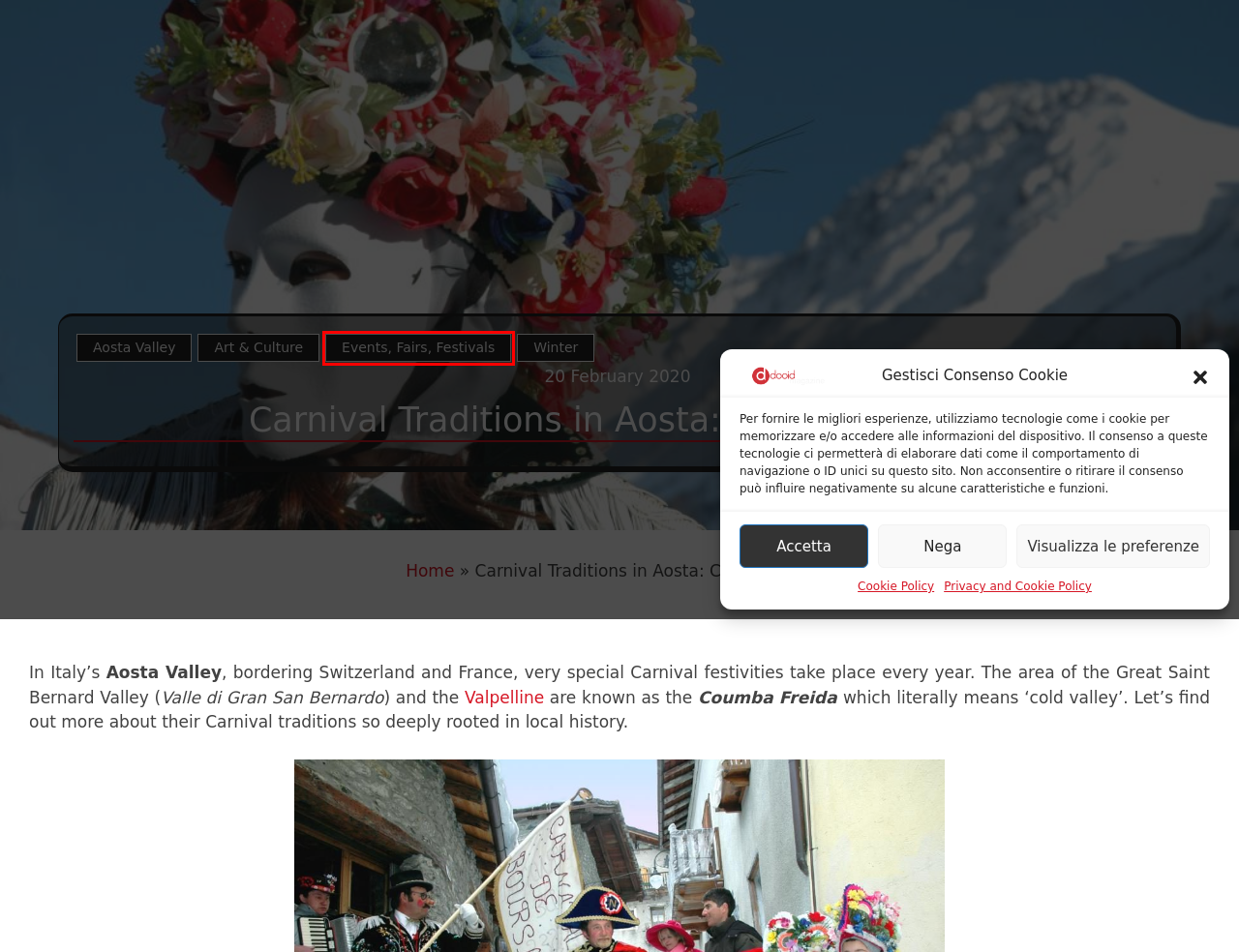You have a screenshot of a webpage with a red bounding box around a UI element. Determine which webpage description best matches the new webpage that results from clicking the element in the bounding box. Here are the candidates:
A. Contact Us | dooid Magazine
B. Tradizioni carnevalesche in Valle d'Aosta: Coumba Freida
C. dooid – Nati per creare
D. Home | dooid Magazine
E. Find the destination for your winter vacation with dooid
F. All you need to know on art & culture events to attend in Italy
G. Events, Fairs, Festivals Archivi | dooid Magazine
H. Suggestions | dooid Magazine

G